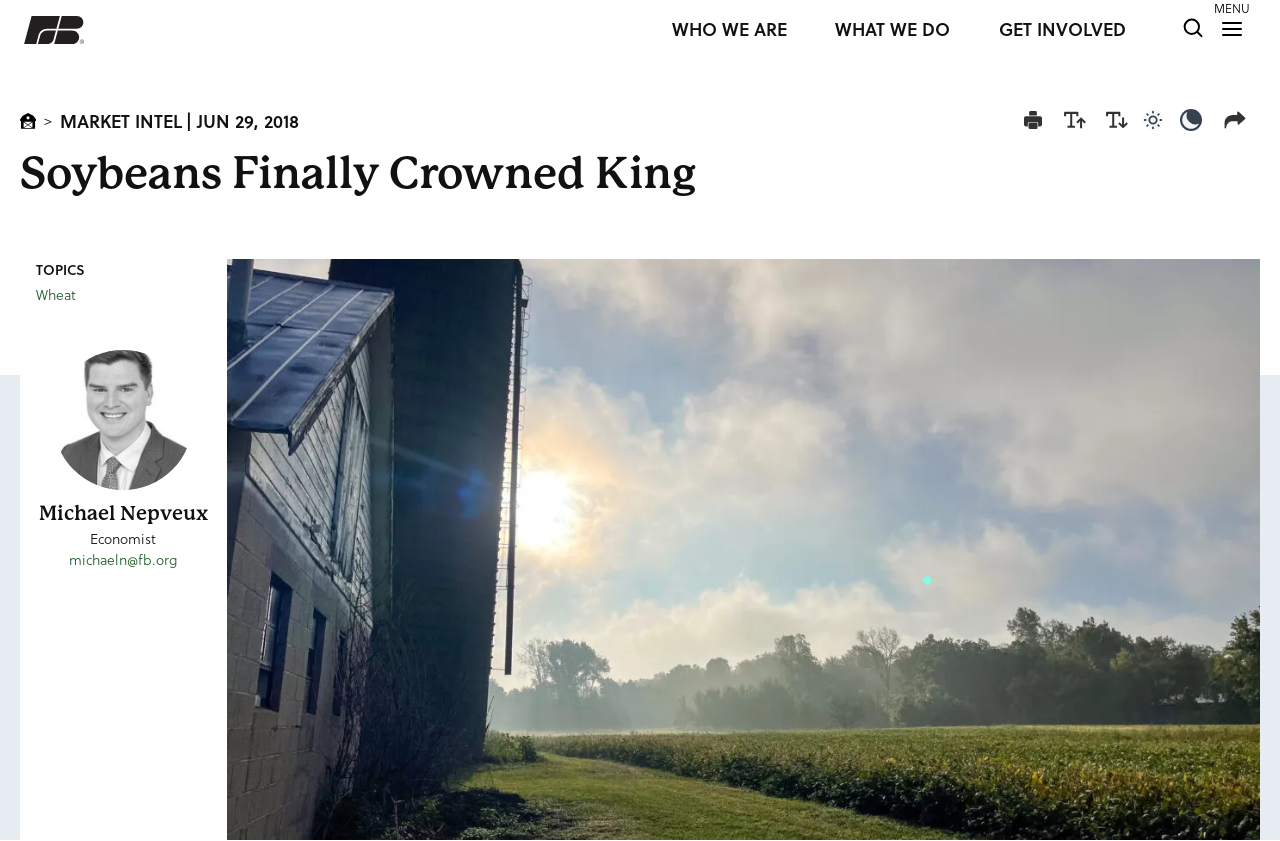Identify the bounding box coordinates of the specific part of the webpage to click to complete this instruction: "Click the Wheat link".

[0.028, 0.342, 0.165, 0.359]